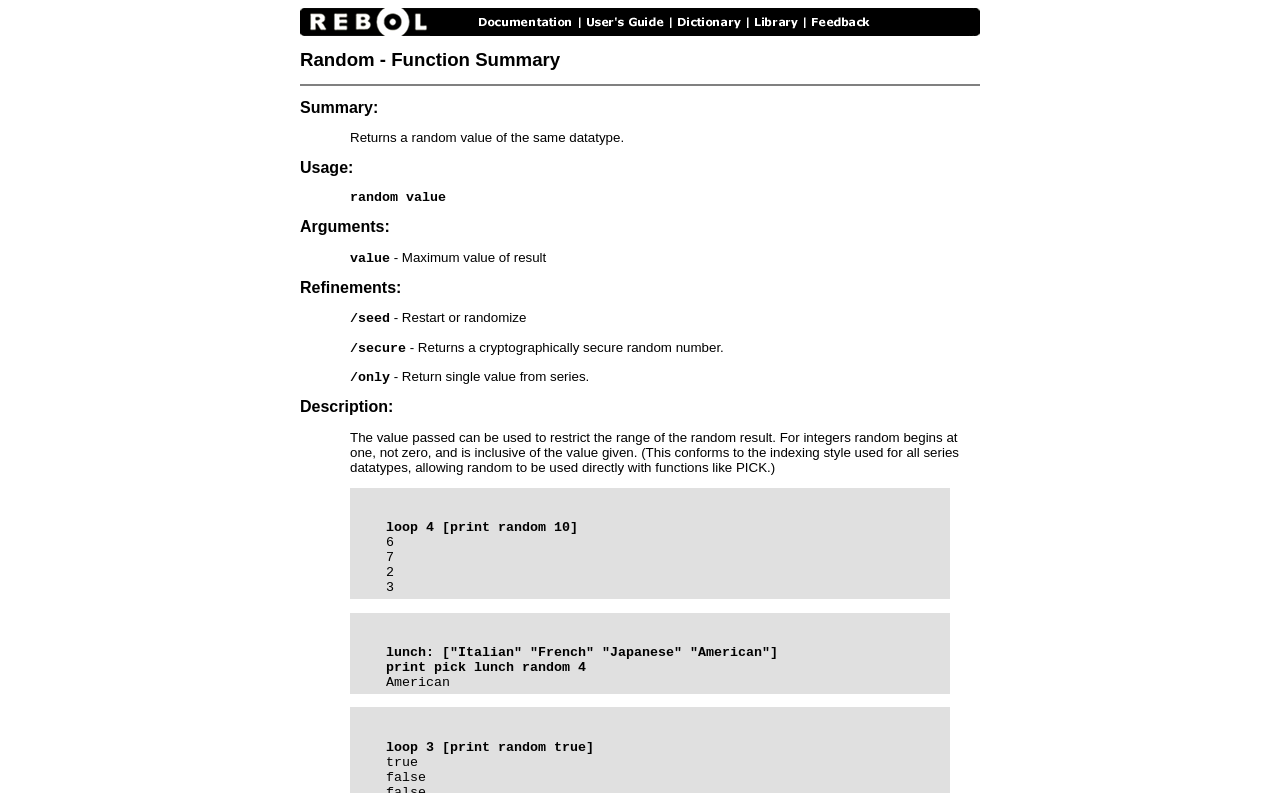What is the default range of the random function for integers?
Look at the image and respond to the question as thoroughly as possible.

According to the description section, the value passed can be used to restrict the range of the random result. For integers, random begins at one, not zero, and is inclusive of the value given.